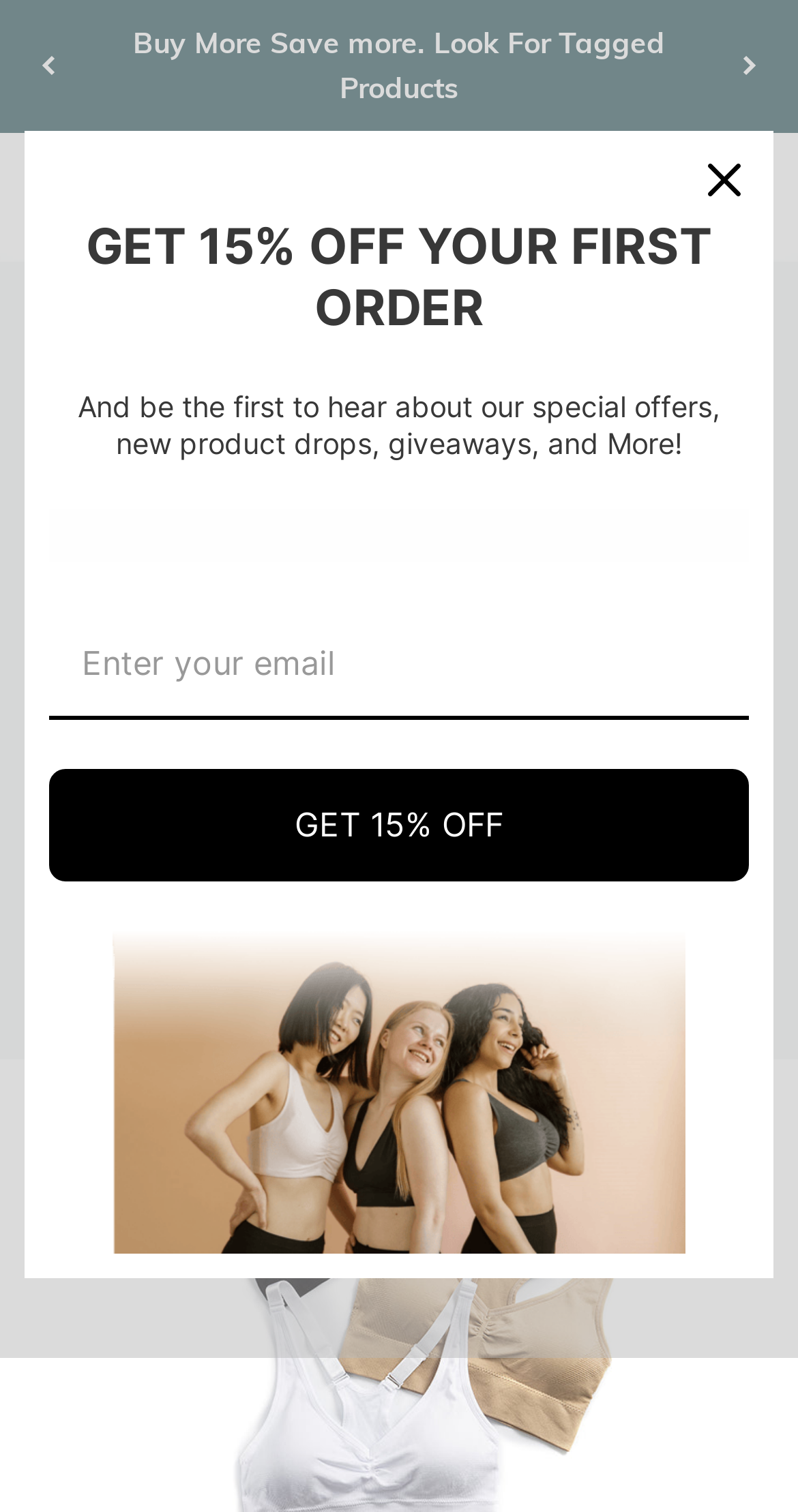Using the element description: "Open search", determine the bounding box coordinates for the specified UI element. The coordinates should be four float numbers between 0 and 1, [left, top, right, bottom].

[0.149, 0.115, 0.205, 0.145]